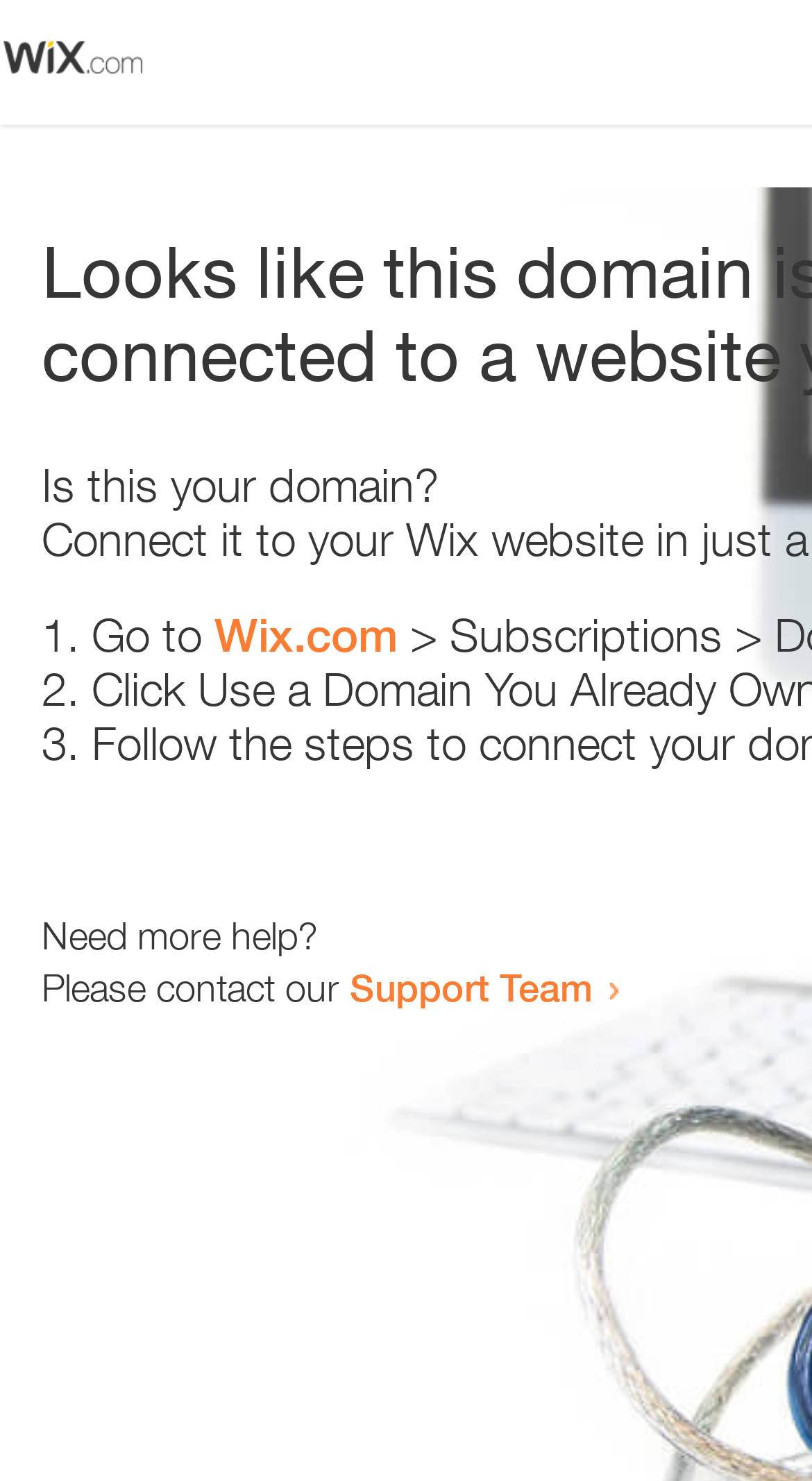Please answer the following question using a single word or phrase: 
What is the domain being referred to?

Wix.com